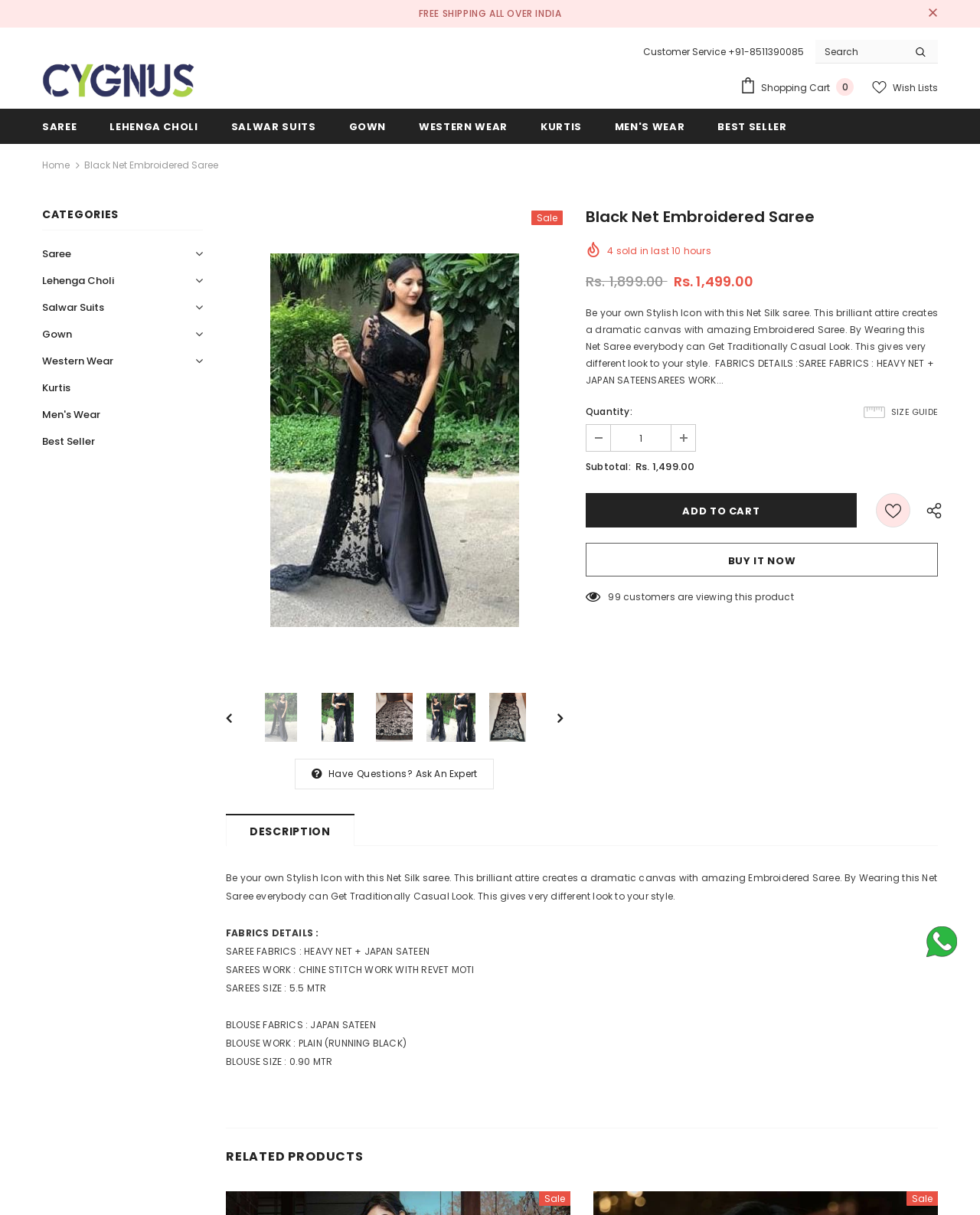Locate the bounding box for the described UI element: "Lehenga Choli". Ensure the coordinates are four float numbers between 0 and 1, formatted as [left, top, right, bottom].

[0.112, 0.09, 0.202, 0.118]